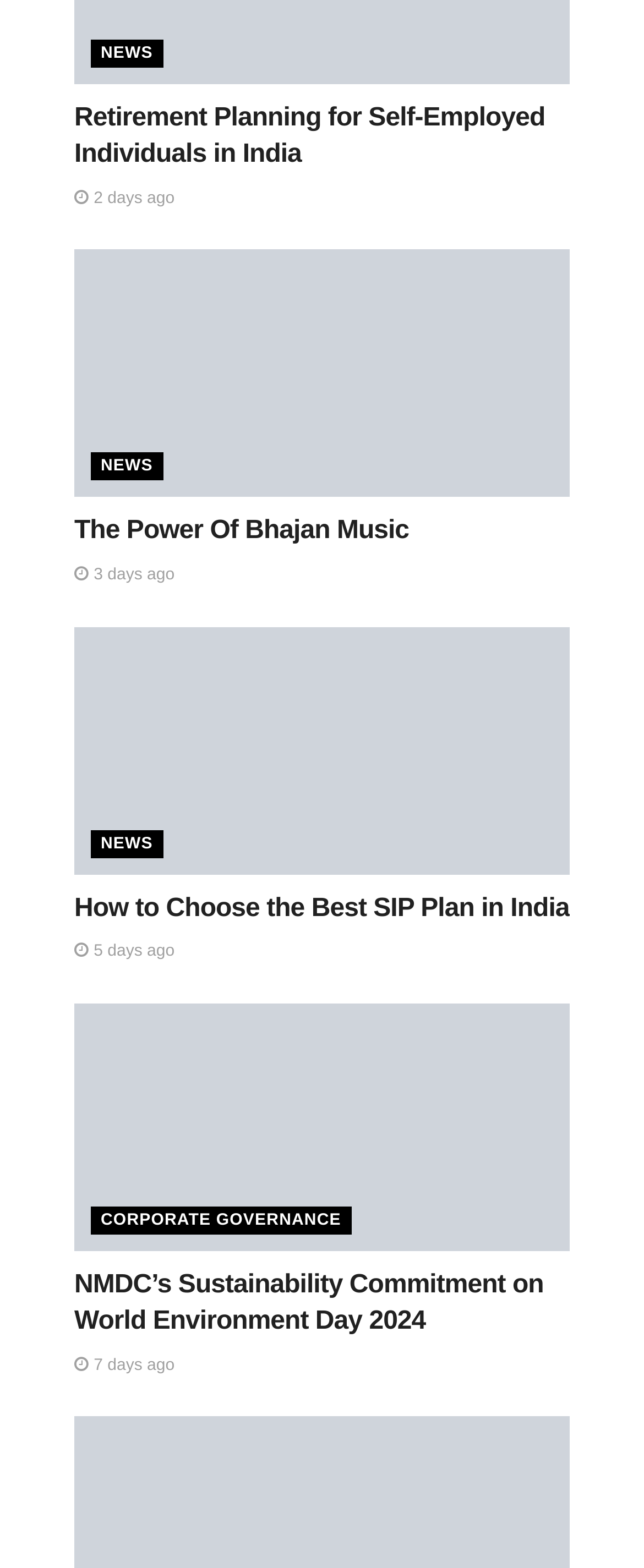Pinpoint the bounding box coordinates of the area that must be clicked to complete this instruction: "Explore corporate governance news".

[0.141, 0.769, 0.545, 0.787]